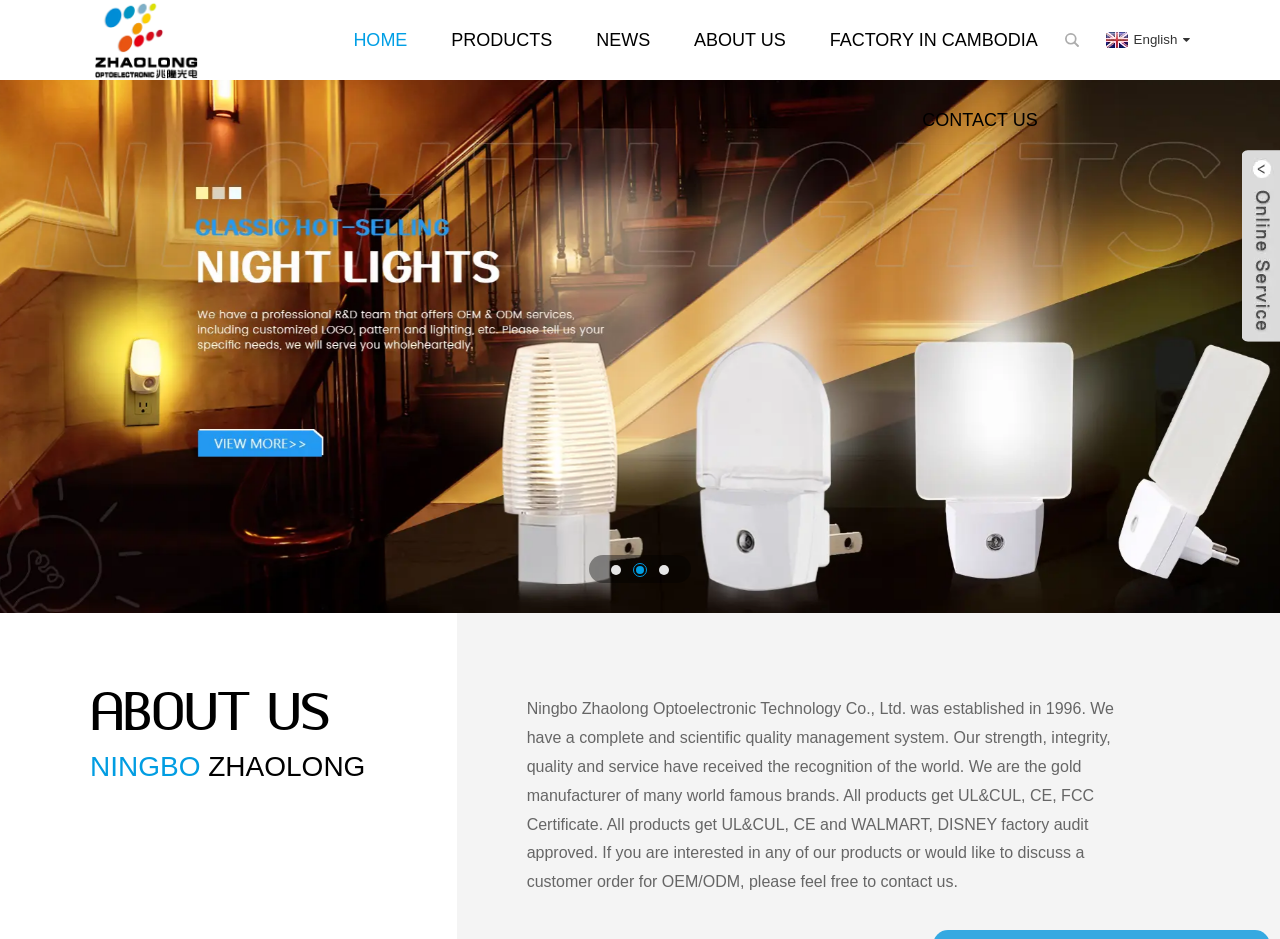Provide the bounding box coordinates for the area that should be clicked to complete the instruction: "Click the logo".

[0.07, 0.033, 0.157, 0.05]